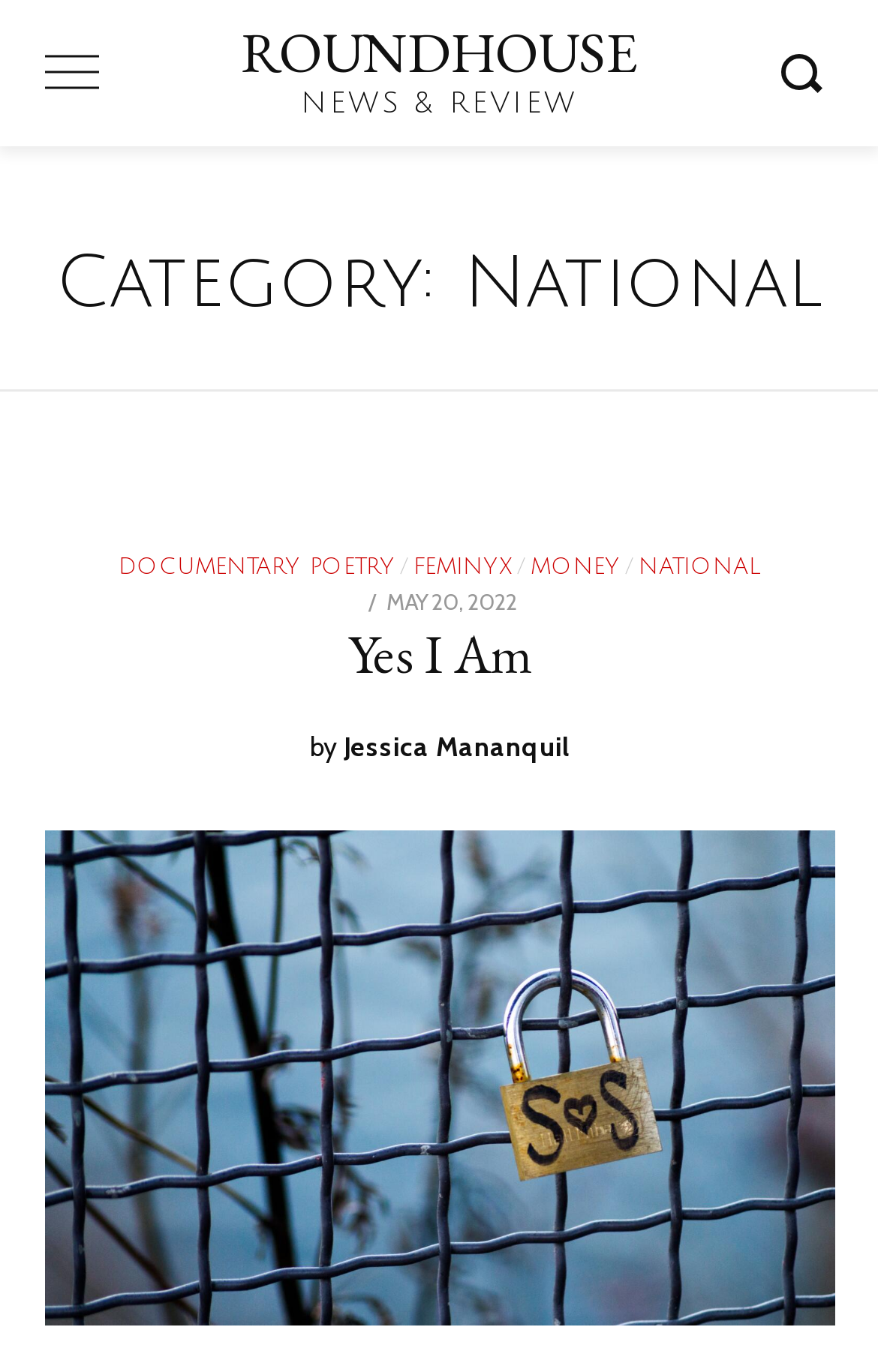Kindly determine the bounding box coordinates for the clickable area to achieve the given instruction: "View the post 'Yes I Am'".

[0.396, 0.451, 0.604, 0.502]